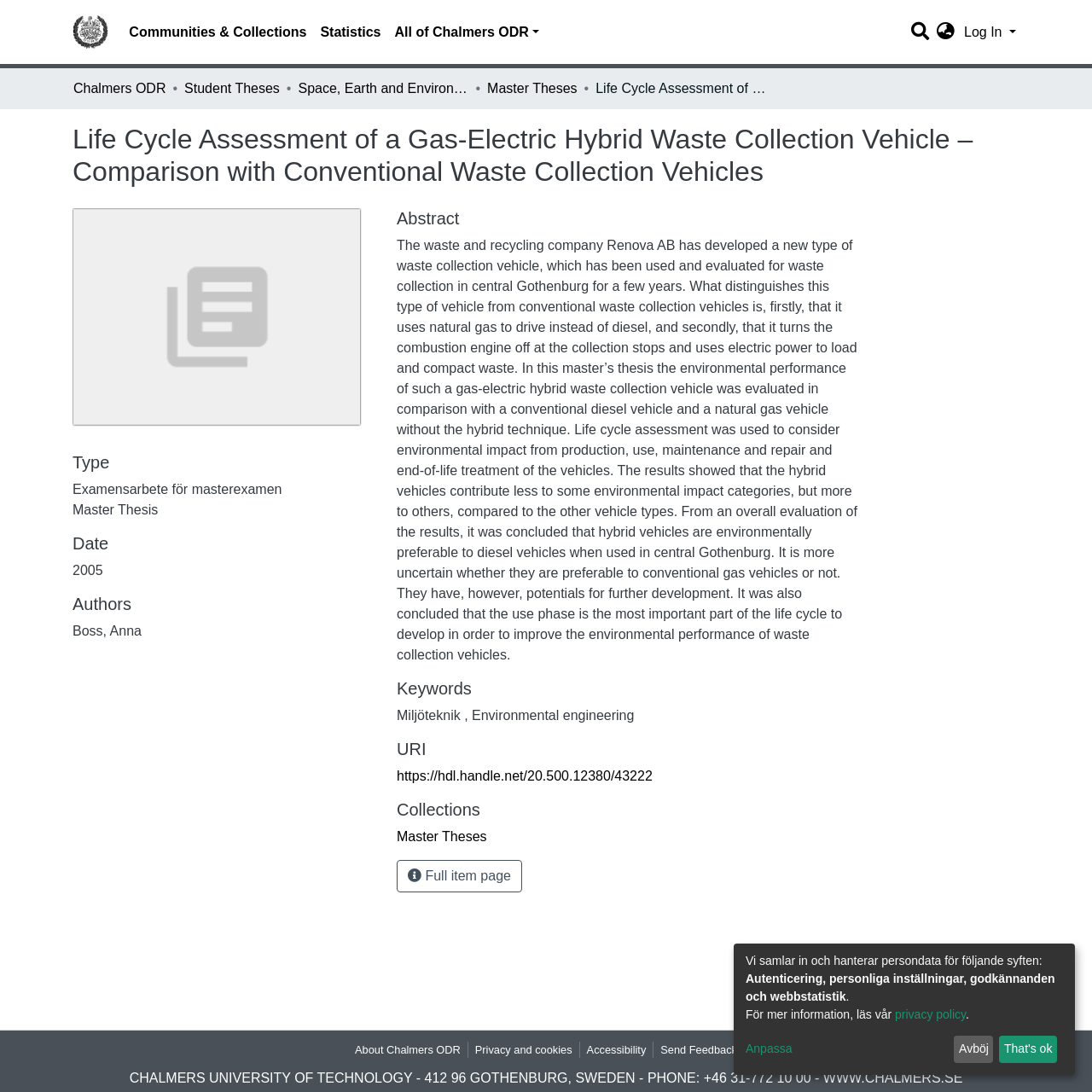Pinpoint the bounding box coordinates of the element you need to click to execute the following instruction: "Switch language". The bounding box should be represented by four float numbers between 0 and 1, in the format [left, top, right, bottom].

[0.853, 0.02, 0.88, 0.039]